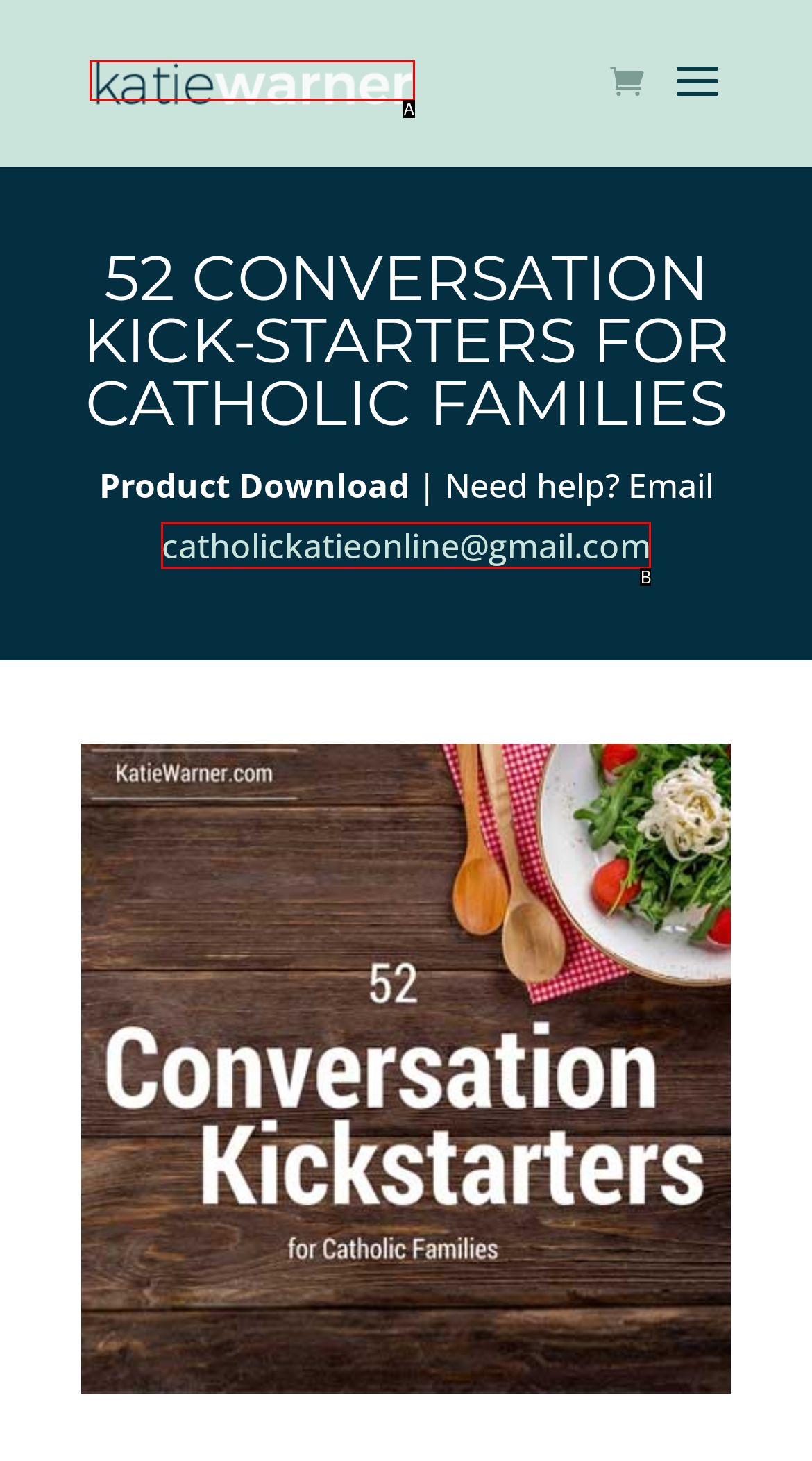Which HTML element matches the description: catholickatieonline@gmail.com?
Reply with the letter of the correct choice.

B